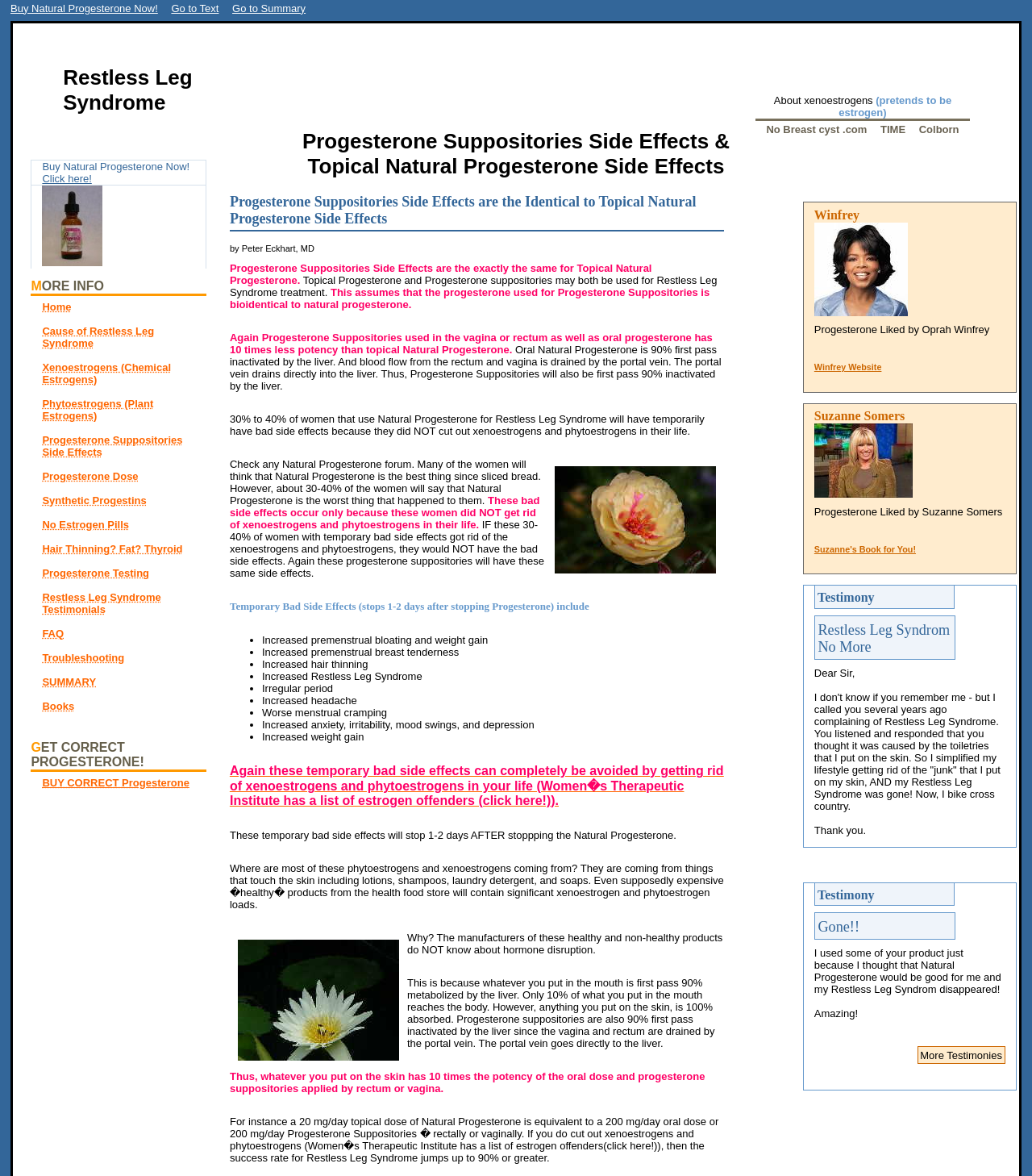Determine the bounding box coordinates for the element that should be clicked to follow this instruction: "Go to 'Restless Leg Syndrome' section". The coordinates should be given as four float numbers between 0 and 1, in the format [left, top, right, bottom].

[0.061, 0.056, 0.988, 0.098]